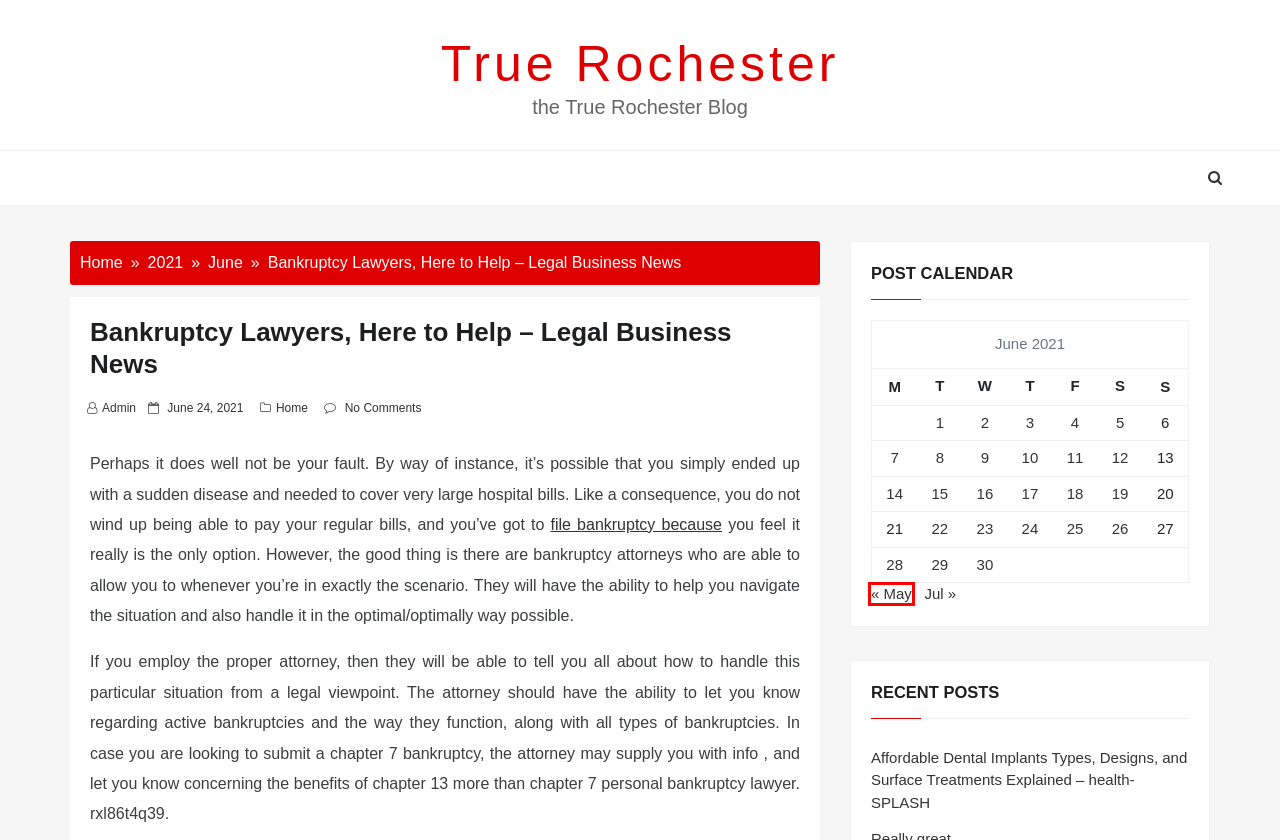You are provided with a screenshot of a webpage containing a red rectangle bounding box. Identify the webpage description that best matches the new webpage after the element in the bounding box is clicked. Here are the potential descriptions:
A. admin, Author at True Rochester
B. True Rochester - the True Rochester Blog
C. July 2021 - True Rochester
D. 2021 - True Rochester
E. June 24, 2021 - True Rochester
F. Home Archives - True Rochester
G. May 2021 - True Rochester
H. Bankruptcy Lawyers, Here to Help - Legal Business News

G